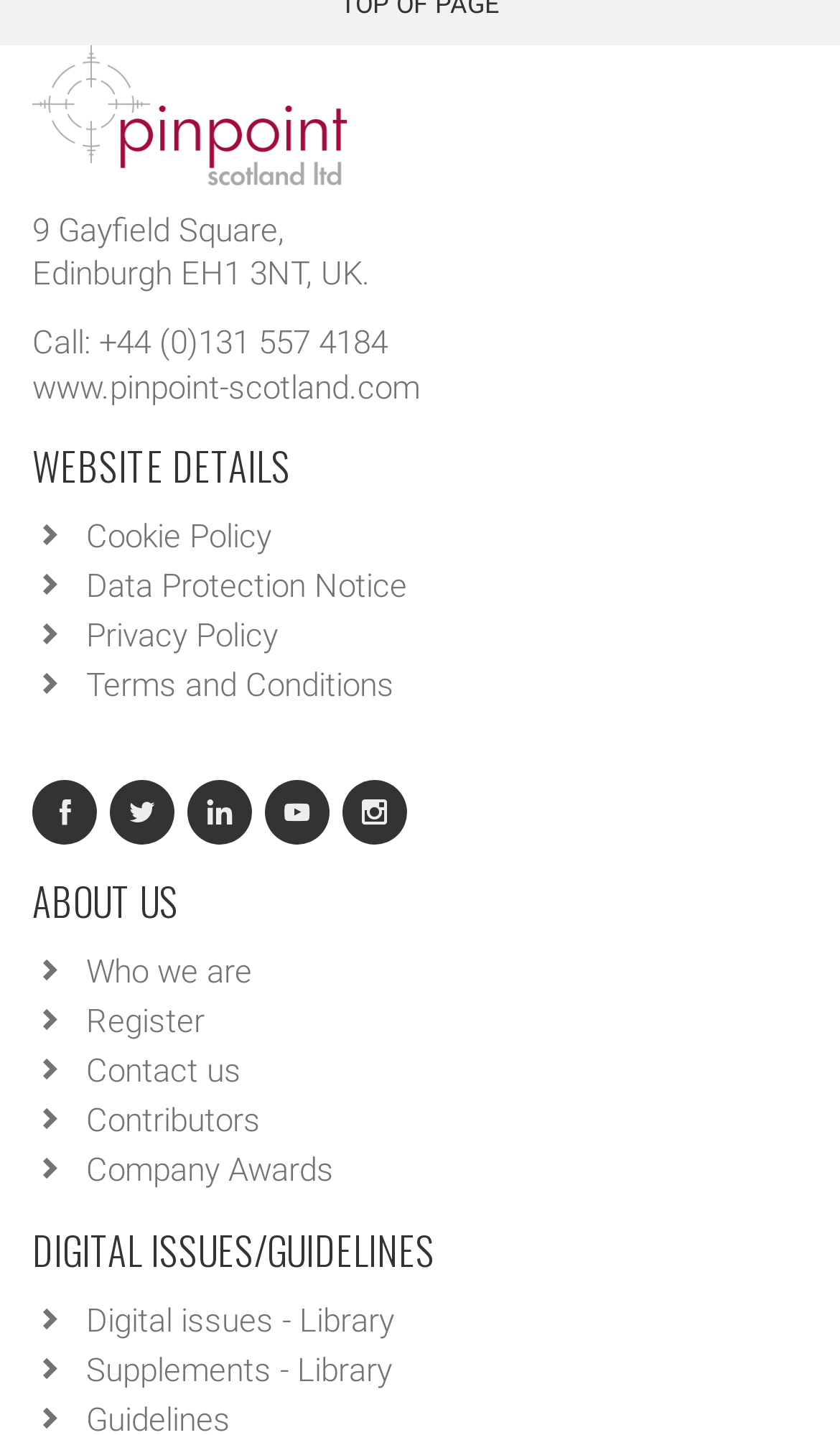Please find and report the bounding box coordinates of the element to click in order to perform the following action: "Contact the company". The coordinates should be expressed as four float numbers between 0 and 1, in the format [left, top, right, bottom].

[0.103, 0.733, 0.287, 0.76]